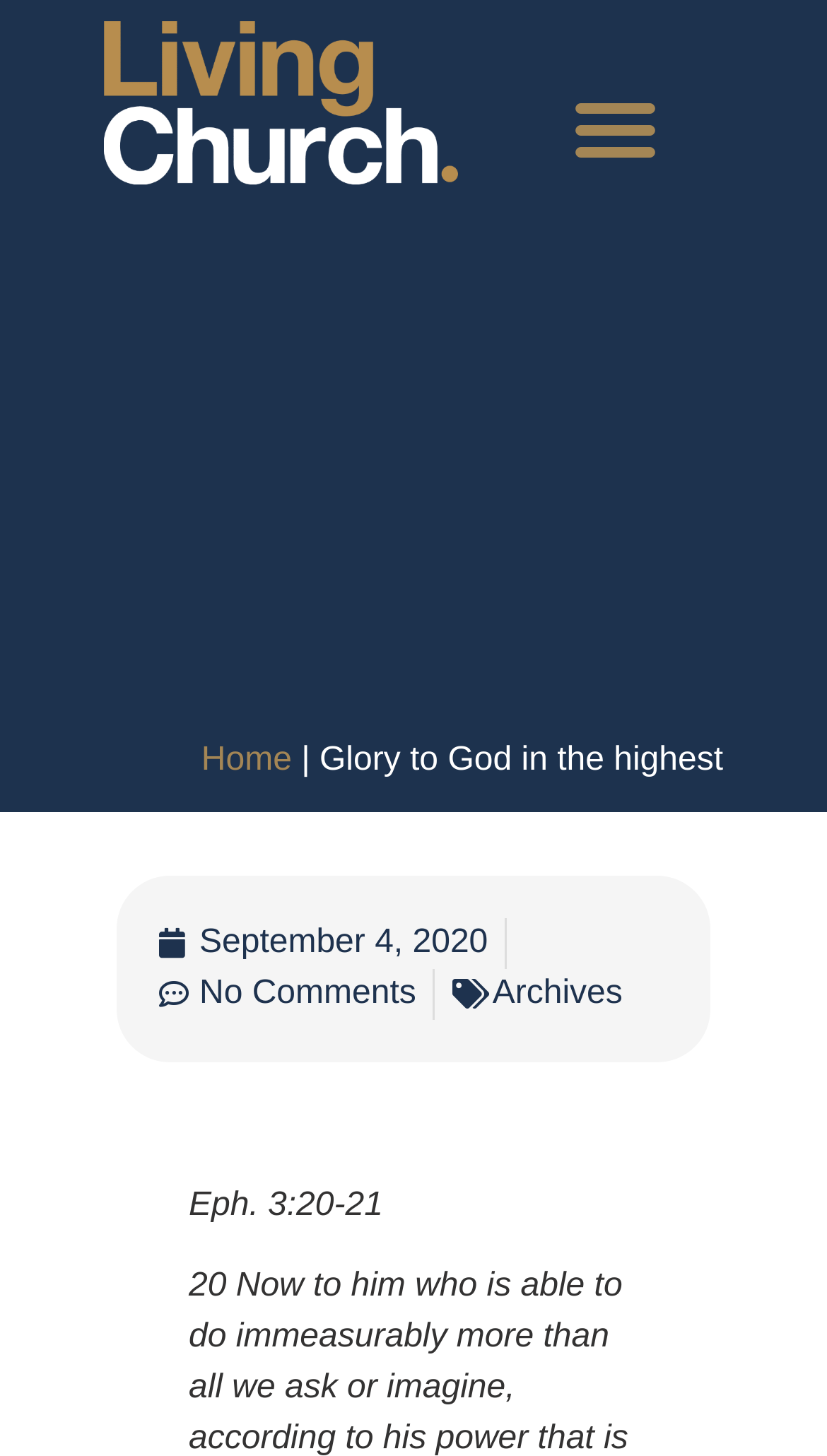What is the purpose of the button?
Could you answer the question in a detailed manner, providing as much information as possible?

I determined the purpose of the button by looking at the button element 'Menu Toggle' which suggests that it is used to toggle the menu.